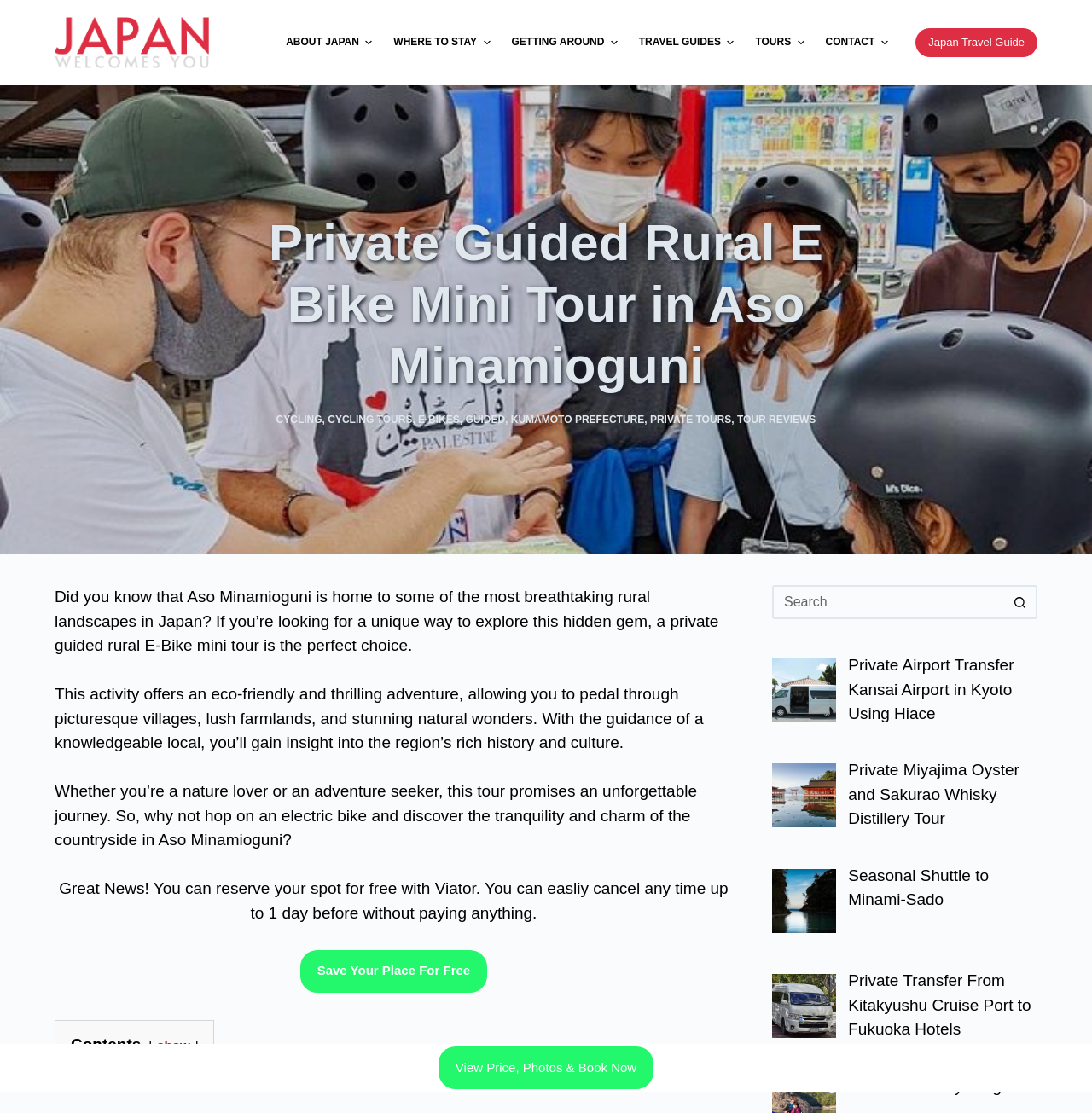Please find and generate the text of the main header of the webpage.

Private Guided Rural E Bike Mini Tour in Aso Minamioguni